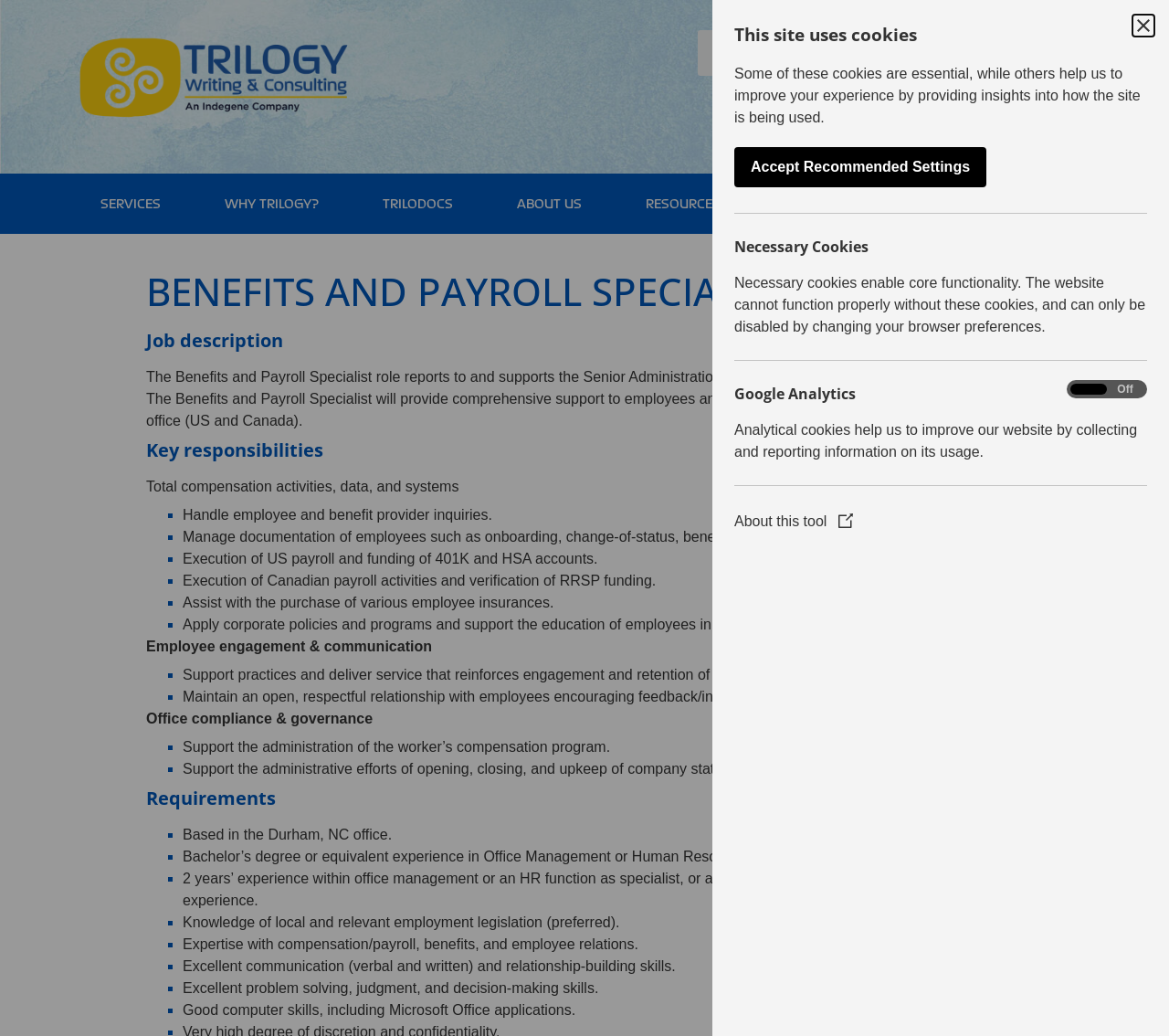Identify the bounding box coordinates for the element that needs to be clicked to fulfill this instruction: "Go to SERVICES". Provide the coordinates in the format of four float numbers between 0 and 1: [left, top, right, bottom].

[0.062, 0.176, 0.169, 0.217]